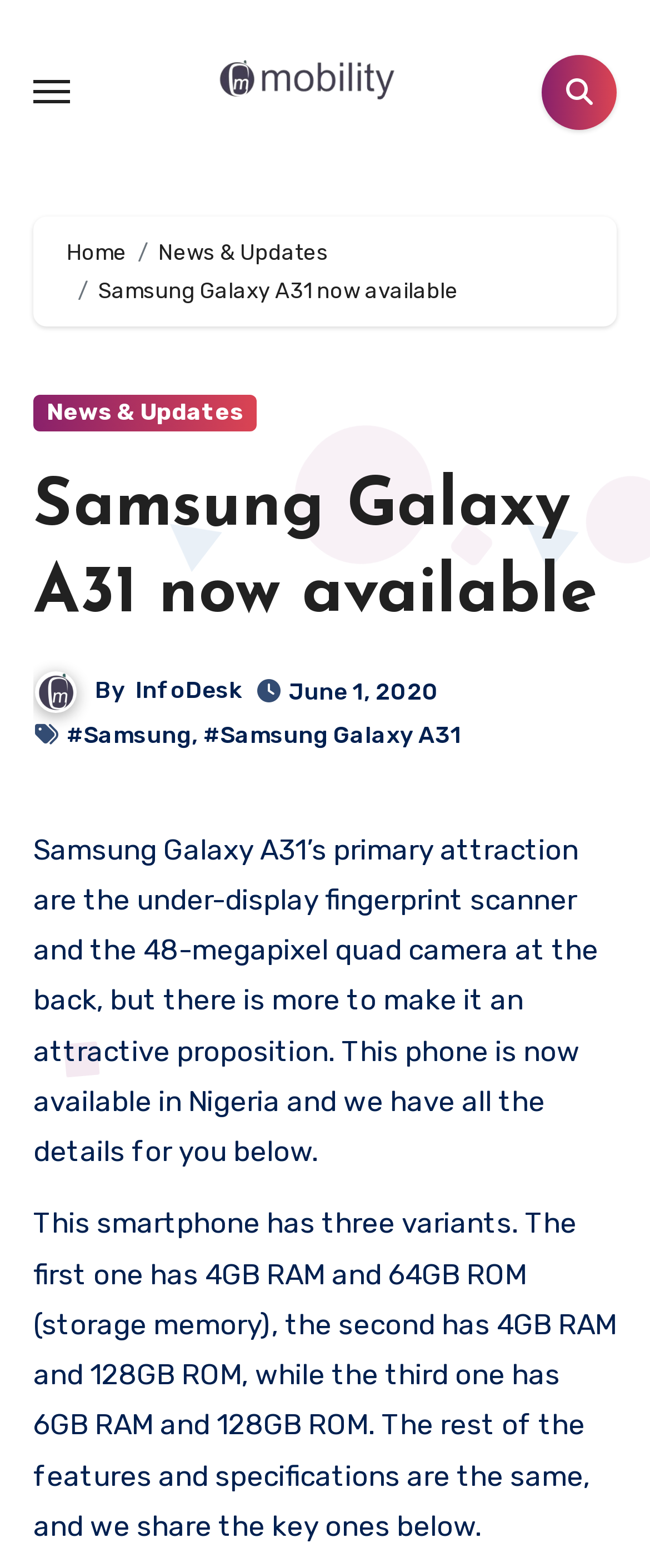Find the bounding box coordinates for the element that must be clicked to complete the instruction: "View author profile". The coordinates should be four float numbers between 0 and 1, indicated as [left, top, right, bottom].

[0.051, 0.432, 0.146, 0.45]